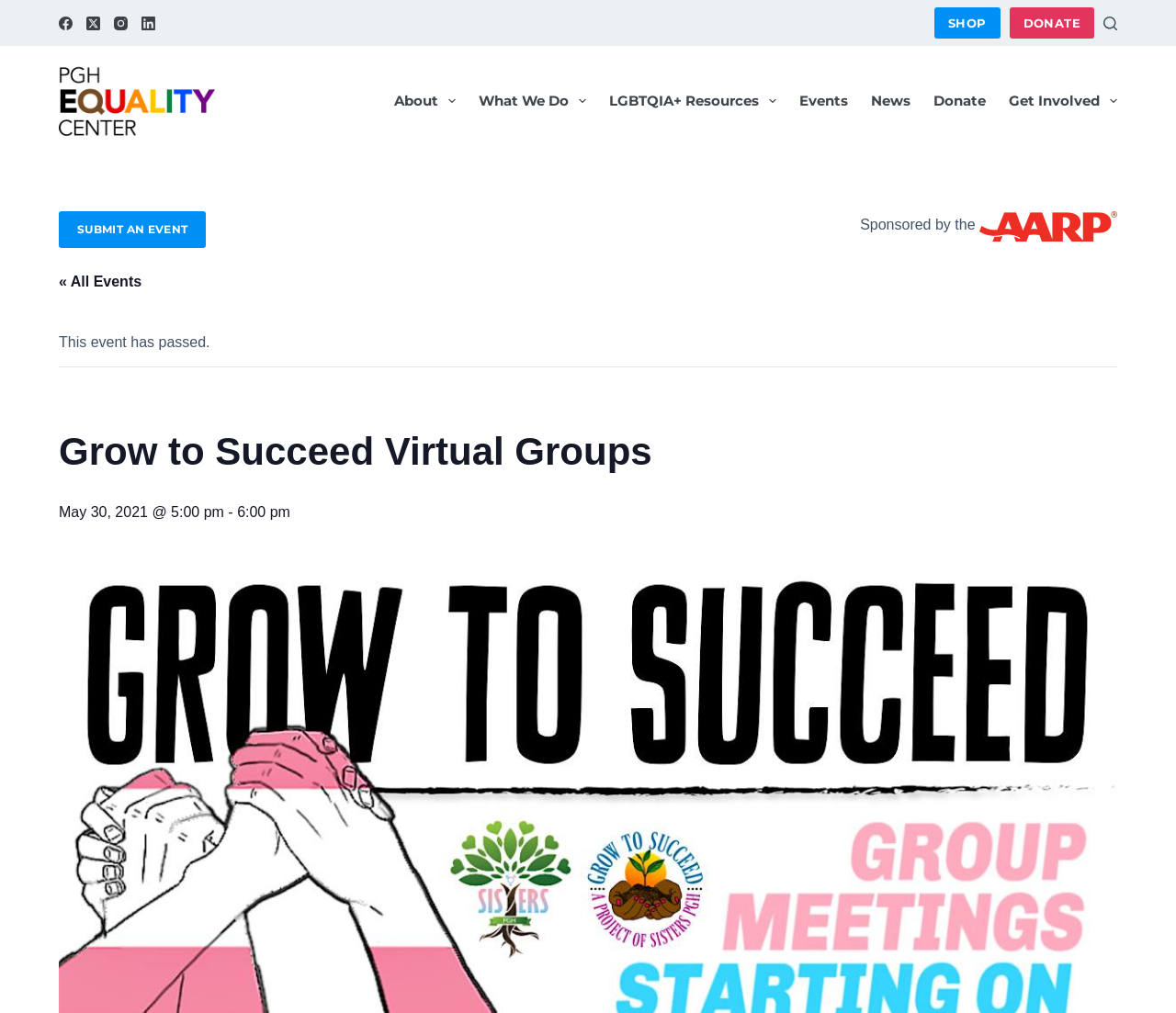Predict the bounding box for the UI component with the following description: "Get Involved".

[0.848, 0.045, 0.95, 0.154]